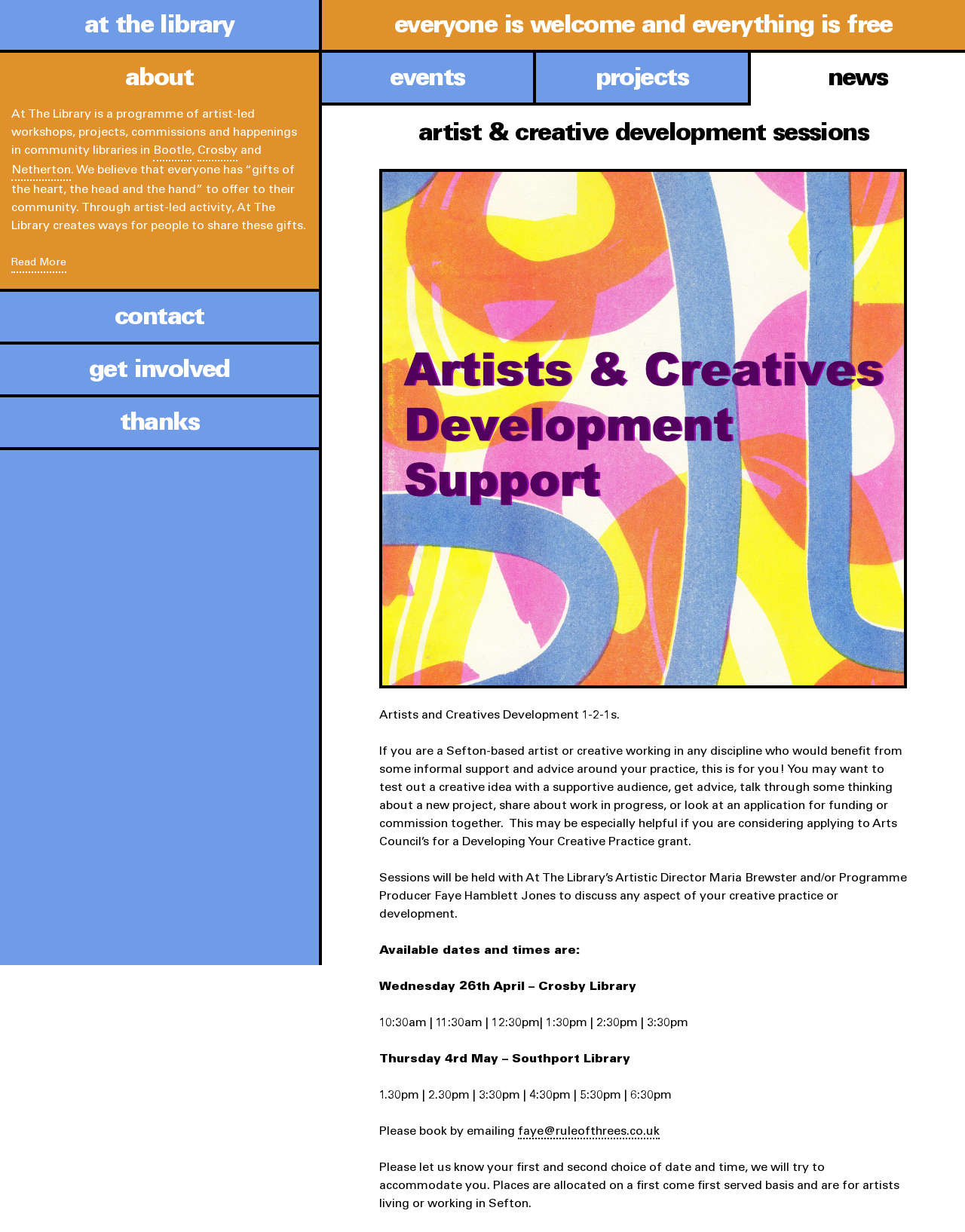Show the bounding box coordinates for the element that needs to be clicked to execute the following instruction: "contact At The Library through hello@atthelibrary.co.uk". Provide the coordinates in the form of four float numbers between 0 and 1, i.e., [left, top, right, bottom].

[0.067, 0.502, 0.21, 0.518]